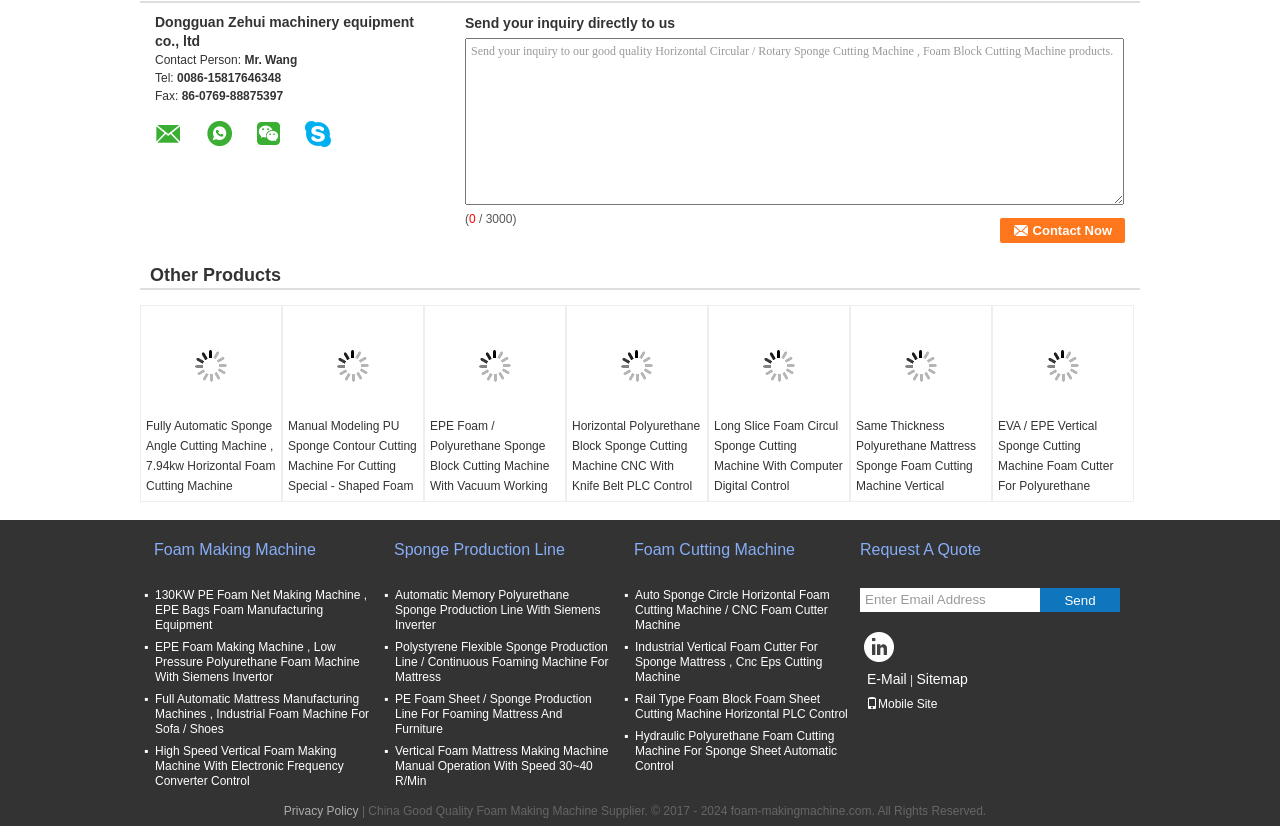Answer the following query with a single word or phrase:
What is the purpose of the textbox?

Send inquiry